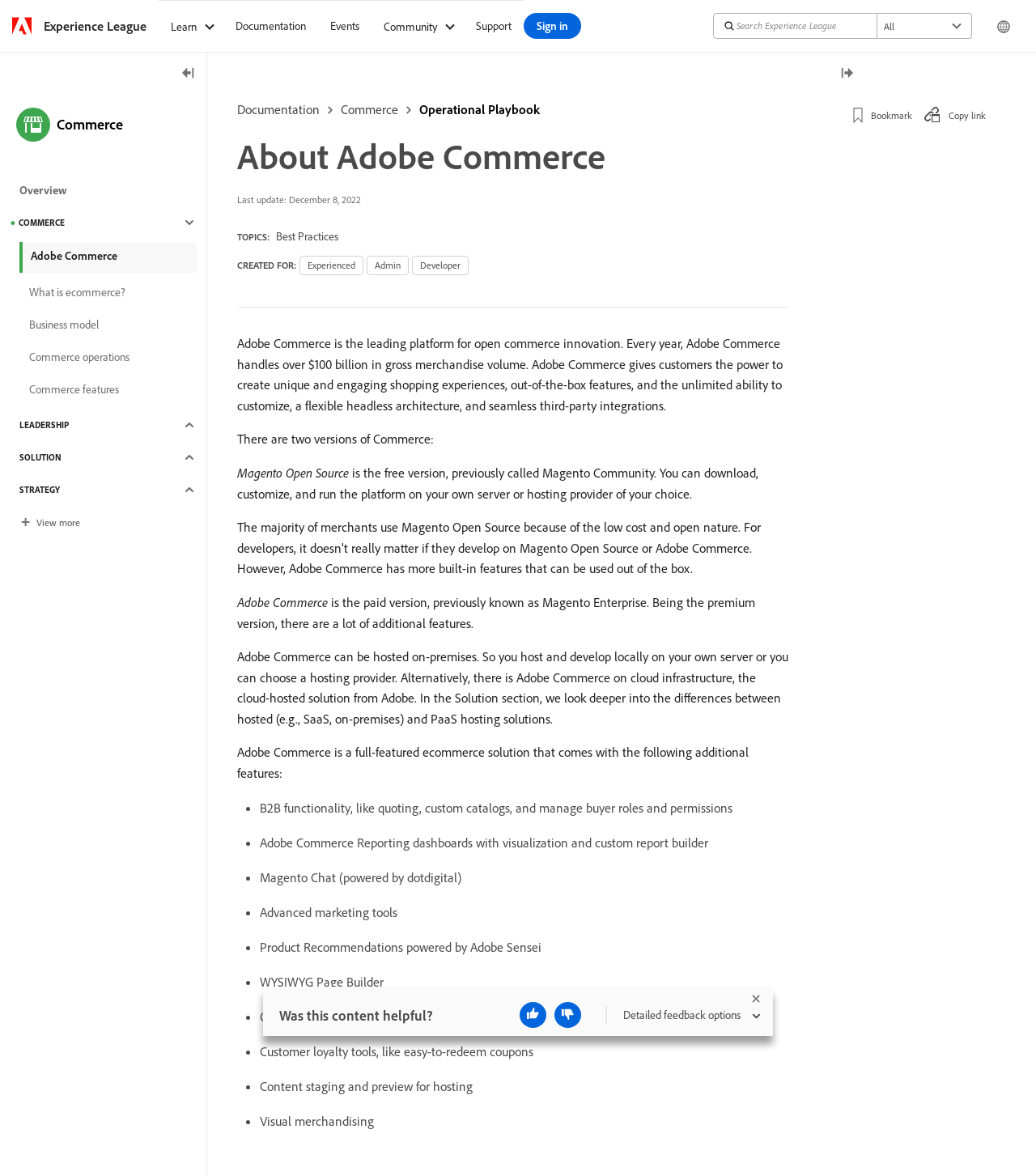What are the two versions of Commerce?
Answer the question in as much detail as possible.

According to the webpage, there are two versions of Commerce: Magento Open Source, which is the free version, previously called Magento Community, and Adobe Commerce, which is the paid version, previously known as Magento Enterprise.